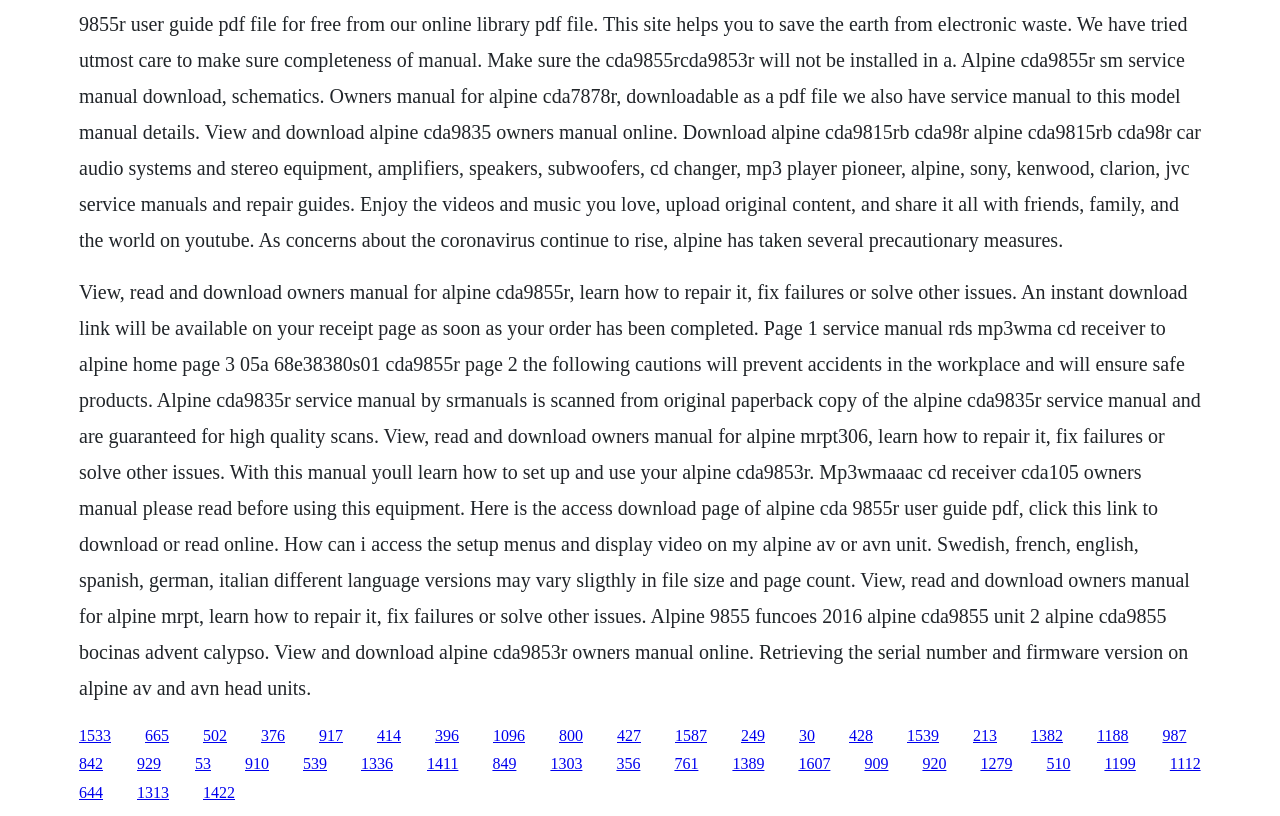What type of file is available for download on the receipt page?
Provide a detailed answer to the question, using the image to inform your response.

According to the text description, an instant download link will be available on the receipt page as soon as the order has been completed, suggesting that the file is available for immediate download.